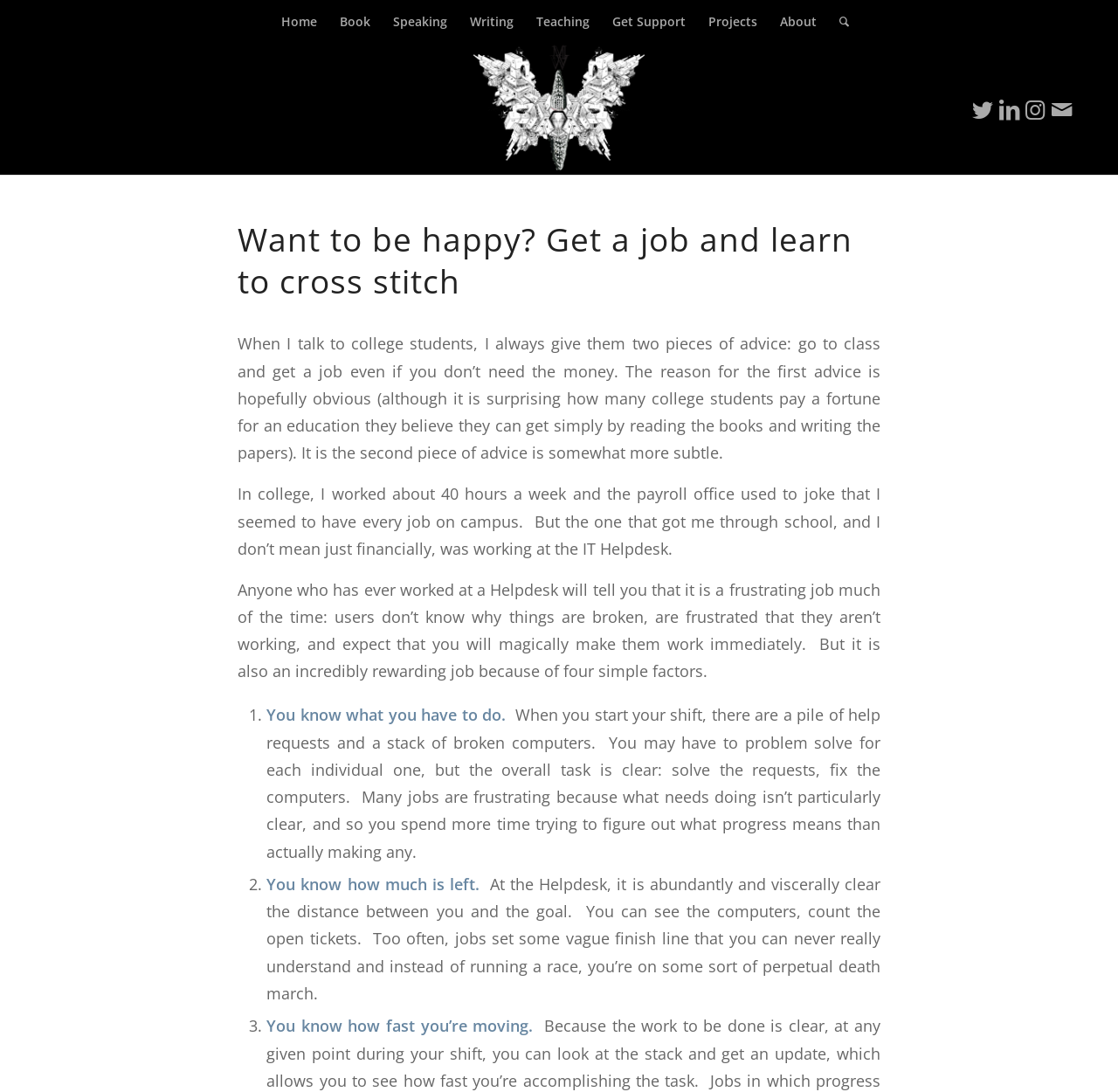Provide the bounding box coordinates of the section that needs to be clicked to accomplish the following instruction: "Click on Search."

[0.74, 0.0, 0.759, 0.04]